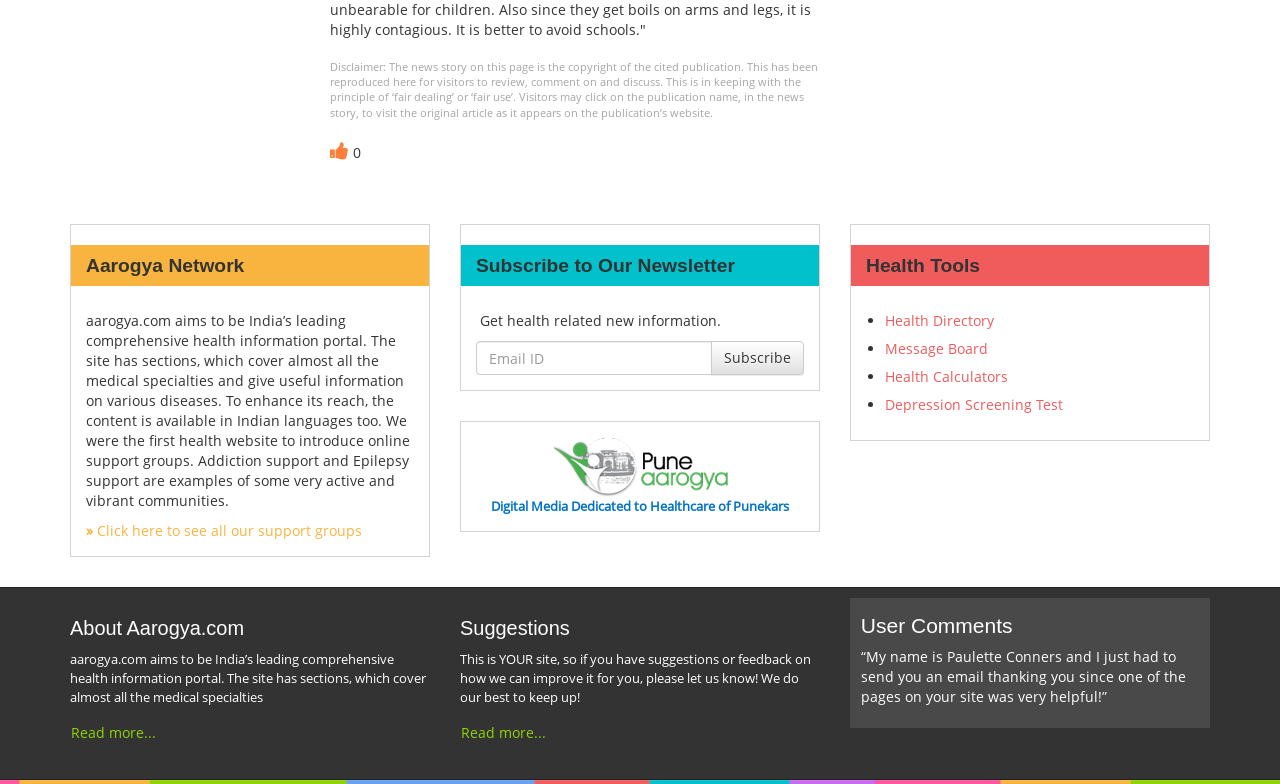Can you find the bounding box coordinates for the element that needs to be clicked to execute this instruction: "Enter email ID in the textbox"? The coordinates should be given as four float numbers between 0 and 1, i.e., [left, top, right, bottom].

[0.372, 0.435, 0.556, 0.479]